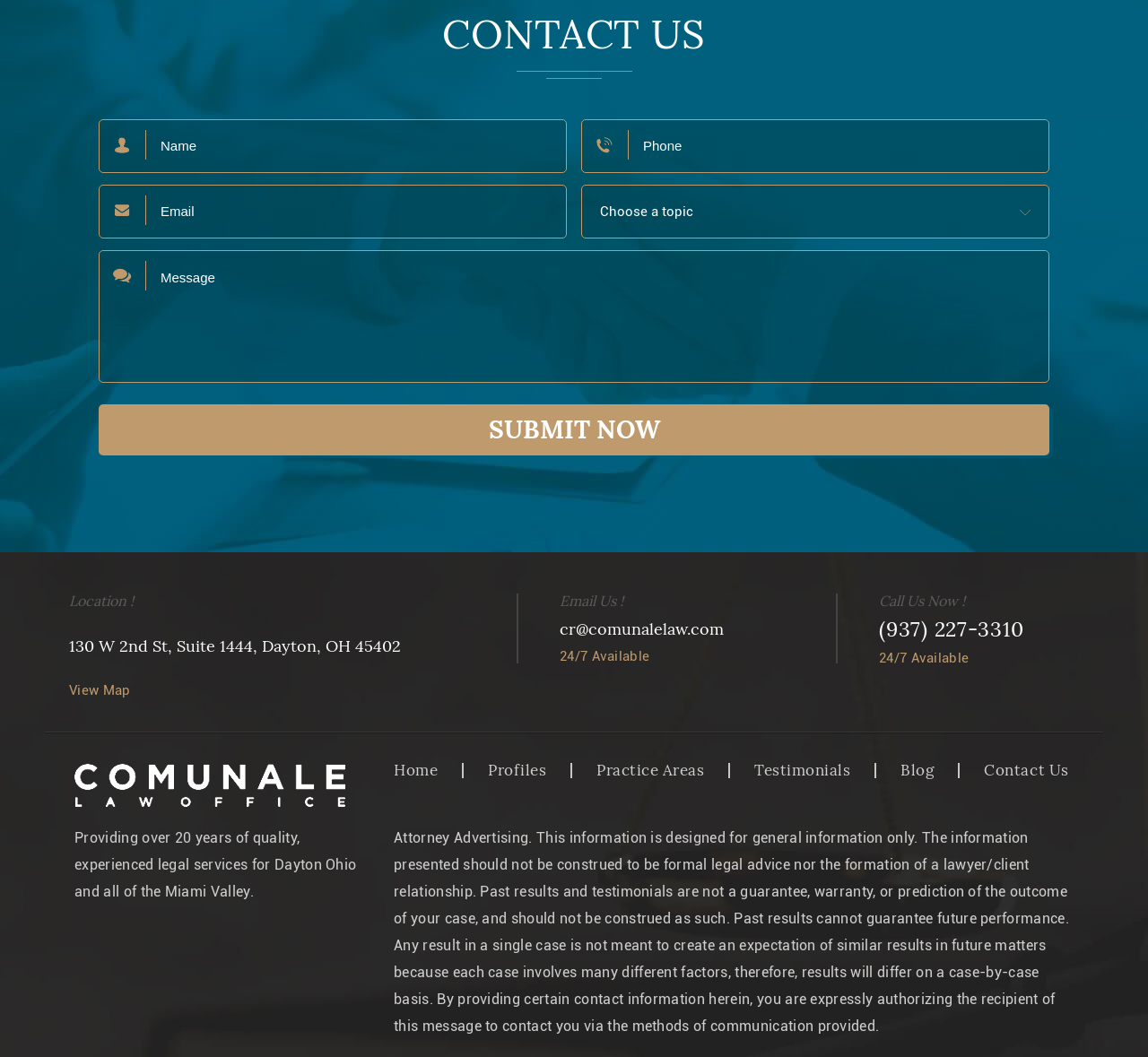Could you provide the bounding box coordinates for the portion of the screen to click to complete this instruction: "Send an email to cr@comunalelaw.com"?

[0.488, 0.585, 0.63, 0.605]